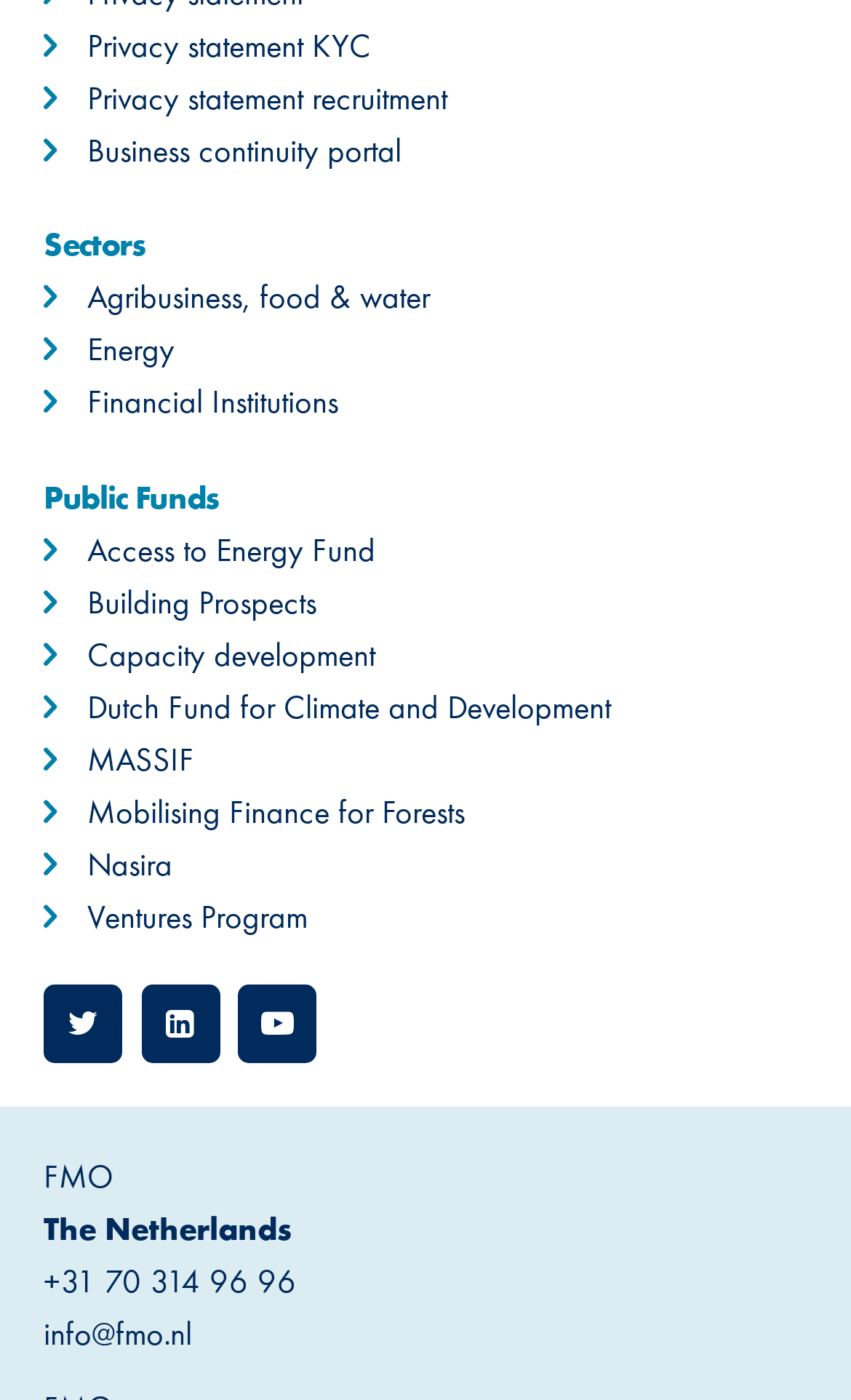Can you find the bounding box coordinates of the area I should click to execute the following instruction: "Learn about Access to Energy Fund"?

[0.103, 0.379, 0.441, 0.407]